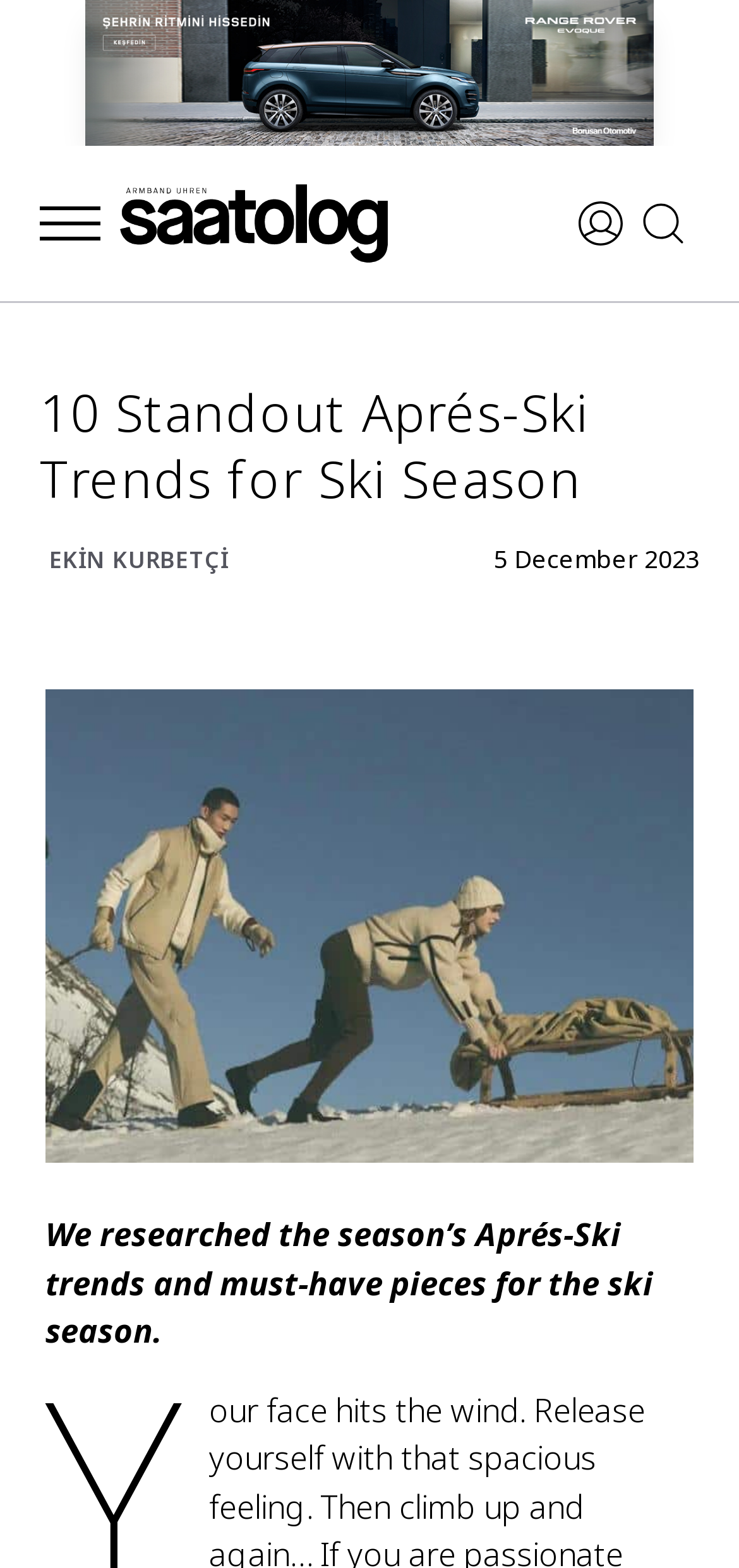Determine the bounding box coordinates for the HTML element described here: "alt="Range Rover Evoque"".

[0.0, 0.0, 1.0, 0.093]